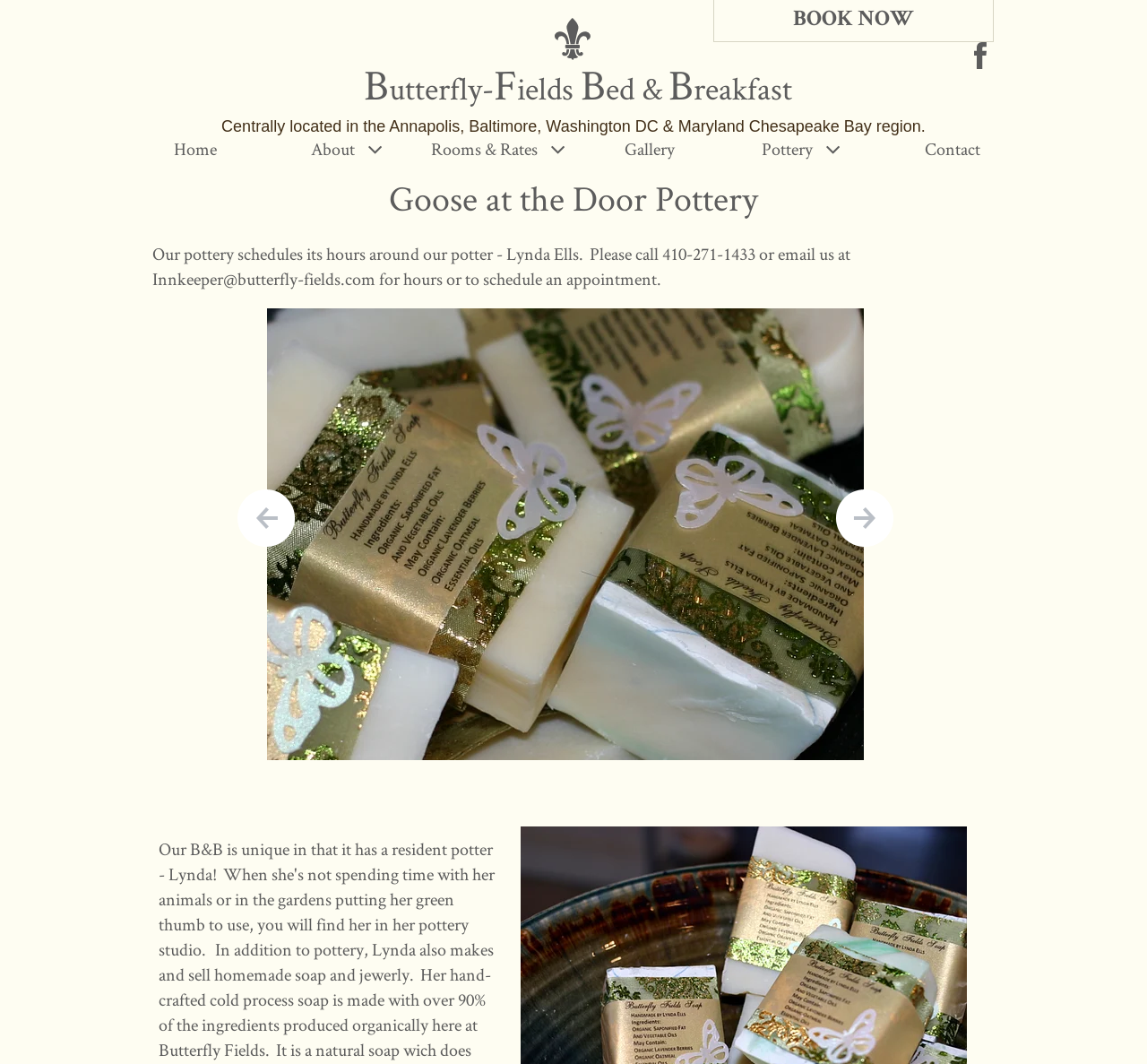What is the phone number to schedule an appointment?
Look at the image and respond with a single word or a short phrase.

410-271-1433